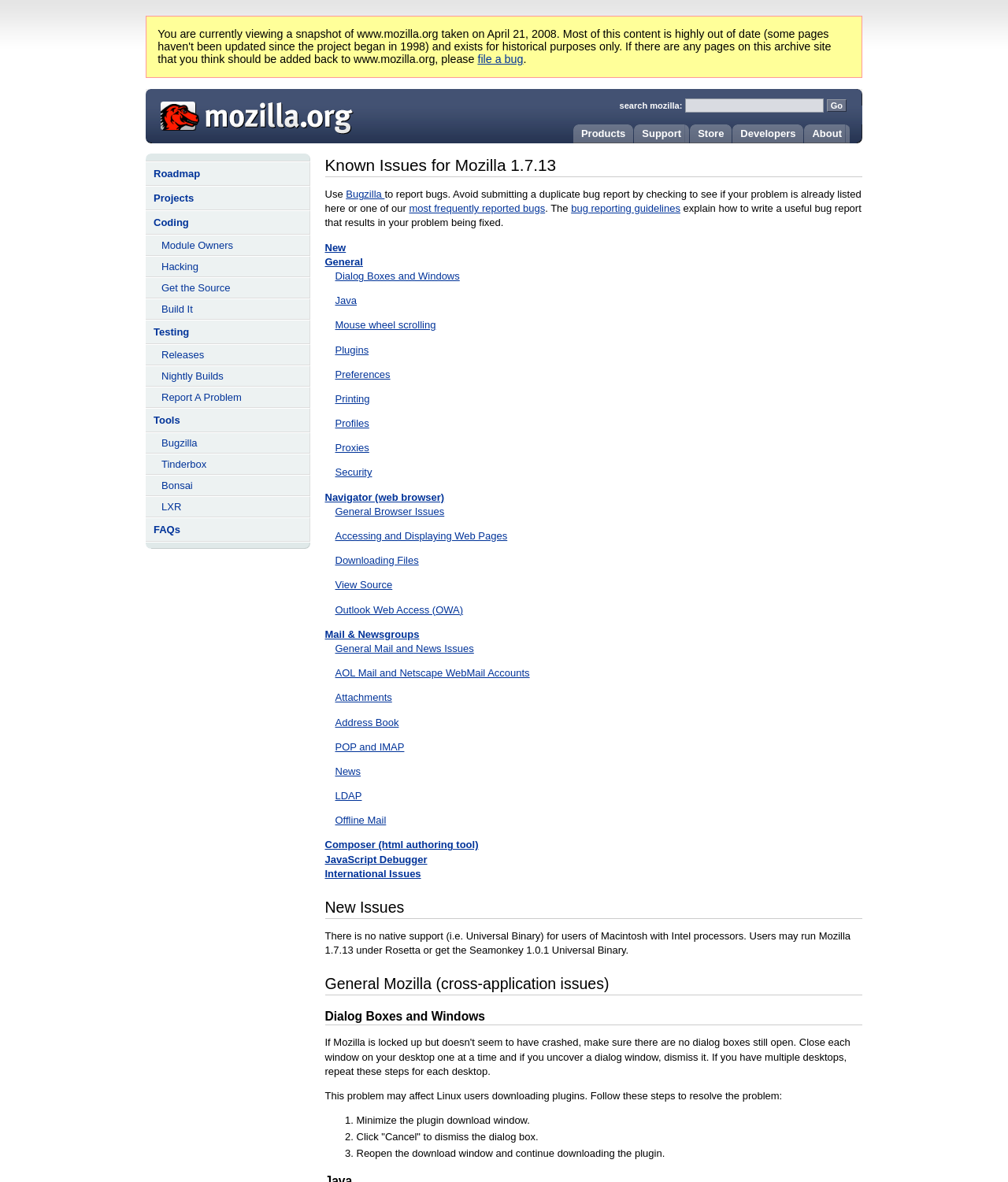Locate the bounding box coordinates of the clickable area needed to fulfill the instruction: "file a bug".

[0.474, 0.045, 0.519, 0.055]